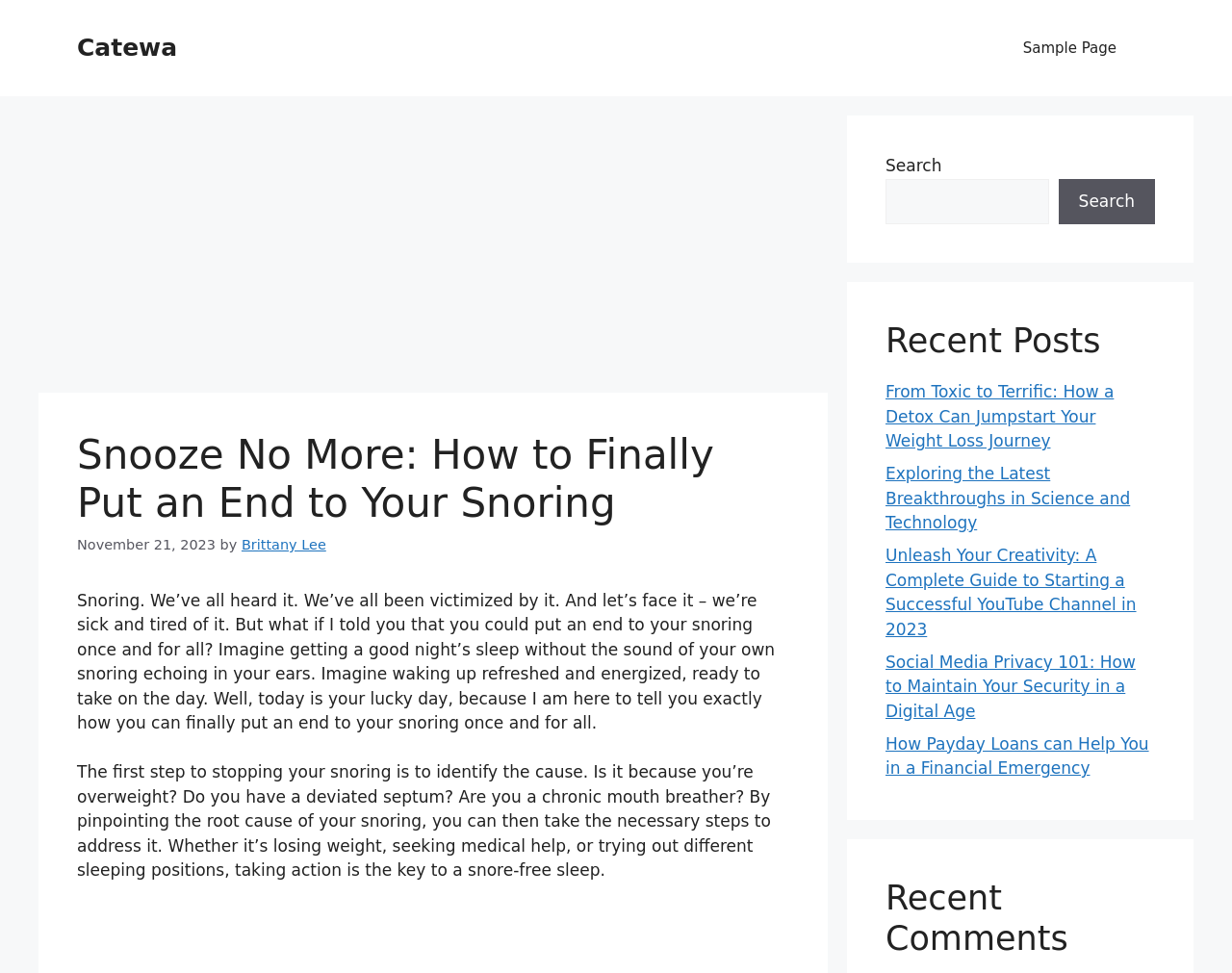Determine the bounding box coordinates for the area you should click to complete the following instruction: "Click the 'Catewa' link".

[0.062, 0.035, 0.144, 0.063]